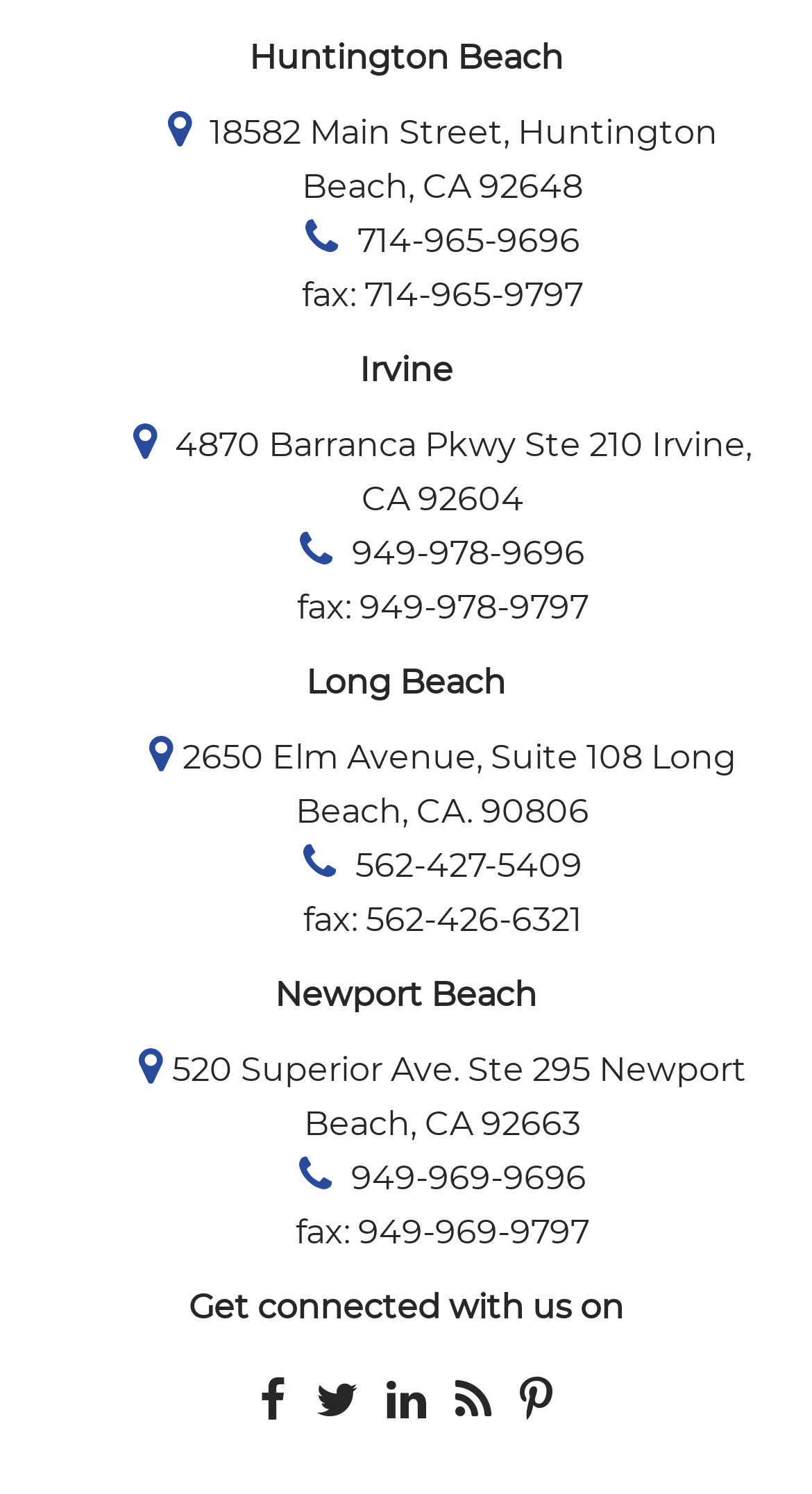Please locate the bounding box coordinates of the element that should be clicked to complete the given instruction: "View Huntington Beach location".

[0.306, 0.028, 0.694, 0.05]